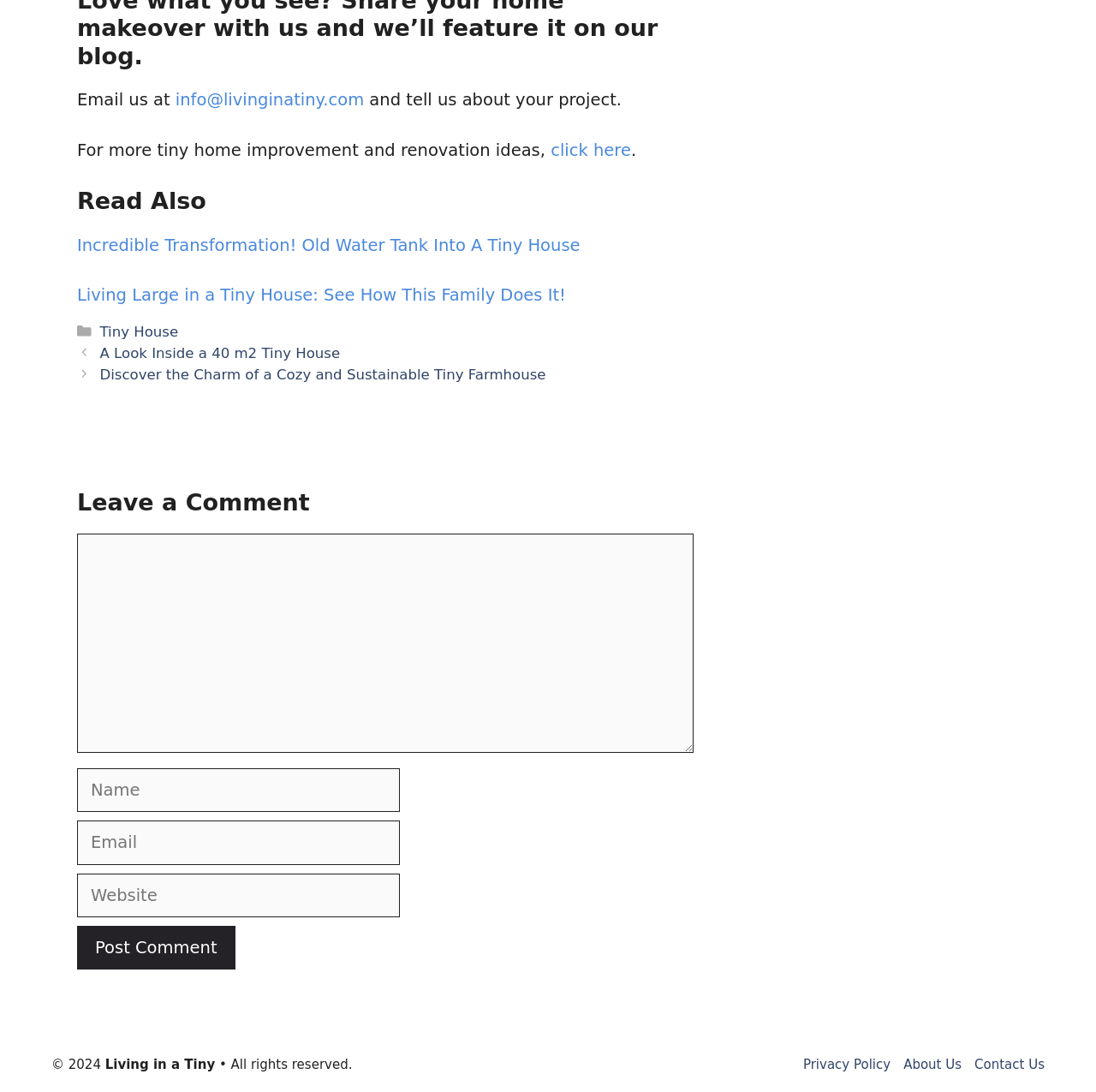Look at the image and write a detailed answer to the question: 
What is the copyright year of the webpage?

The copyright year can be found at the bottom of the webpage, where it says '© 2024', indicating that the webpage's content is copyrighted until the year 2024.